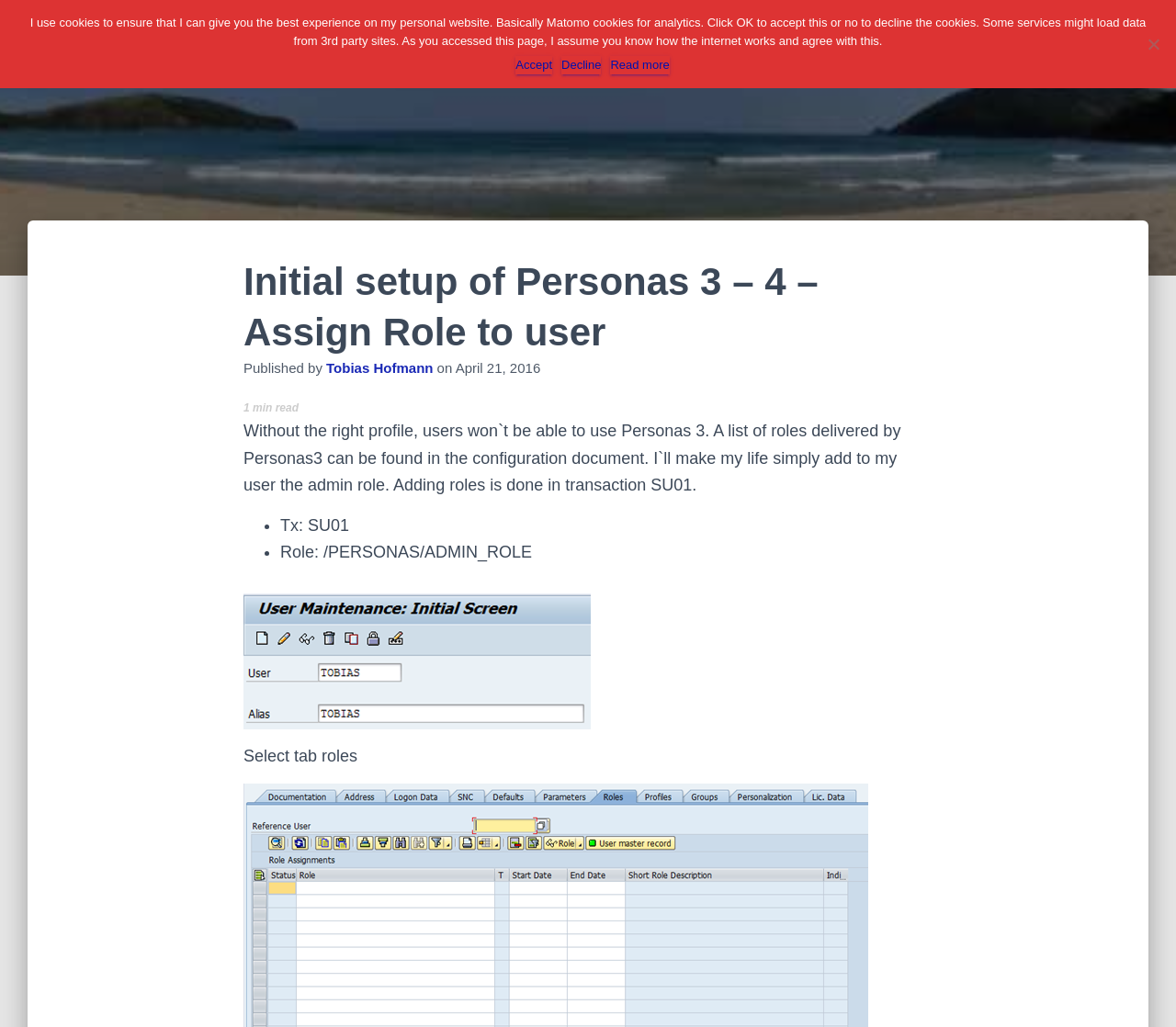Can you identify the bounding box coordinates of the clickable region needed to carry out this instruction: 'Visit ABOUT page'? The coordinates should be four float numbers within the range of 0 to 1, stated as [left, top, right, bottom].

[0.847, 0.009, 0.902, 0.054]